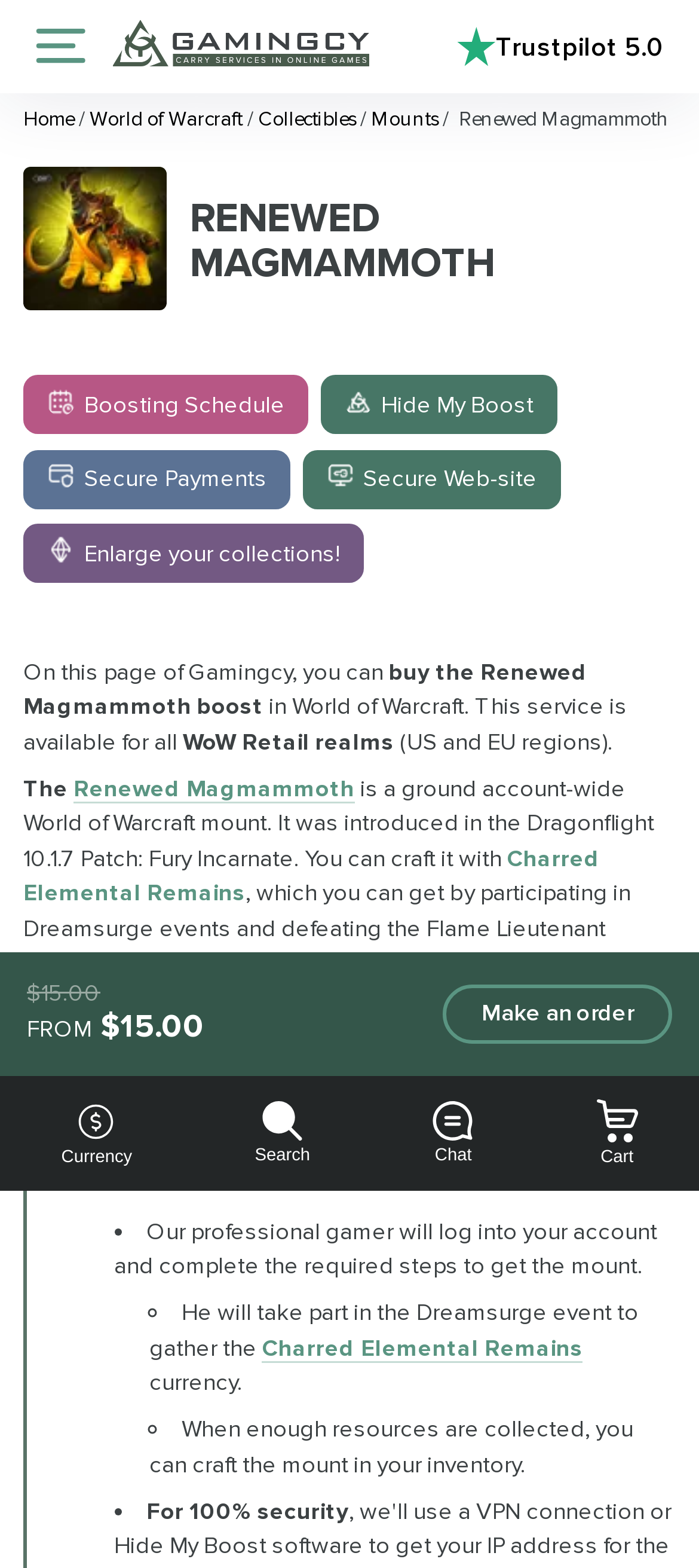Please find the bounding box coordinates for the clickable element needed to perform this instruction: "View the logo".

[0.157, 0.029, 0.532, 0.047]